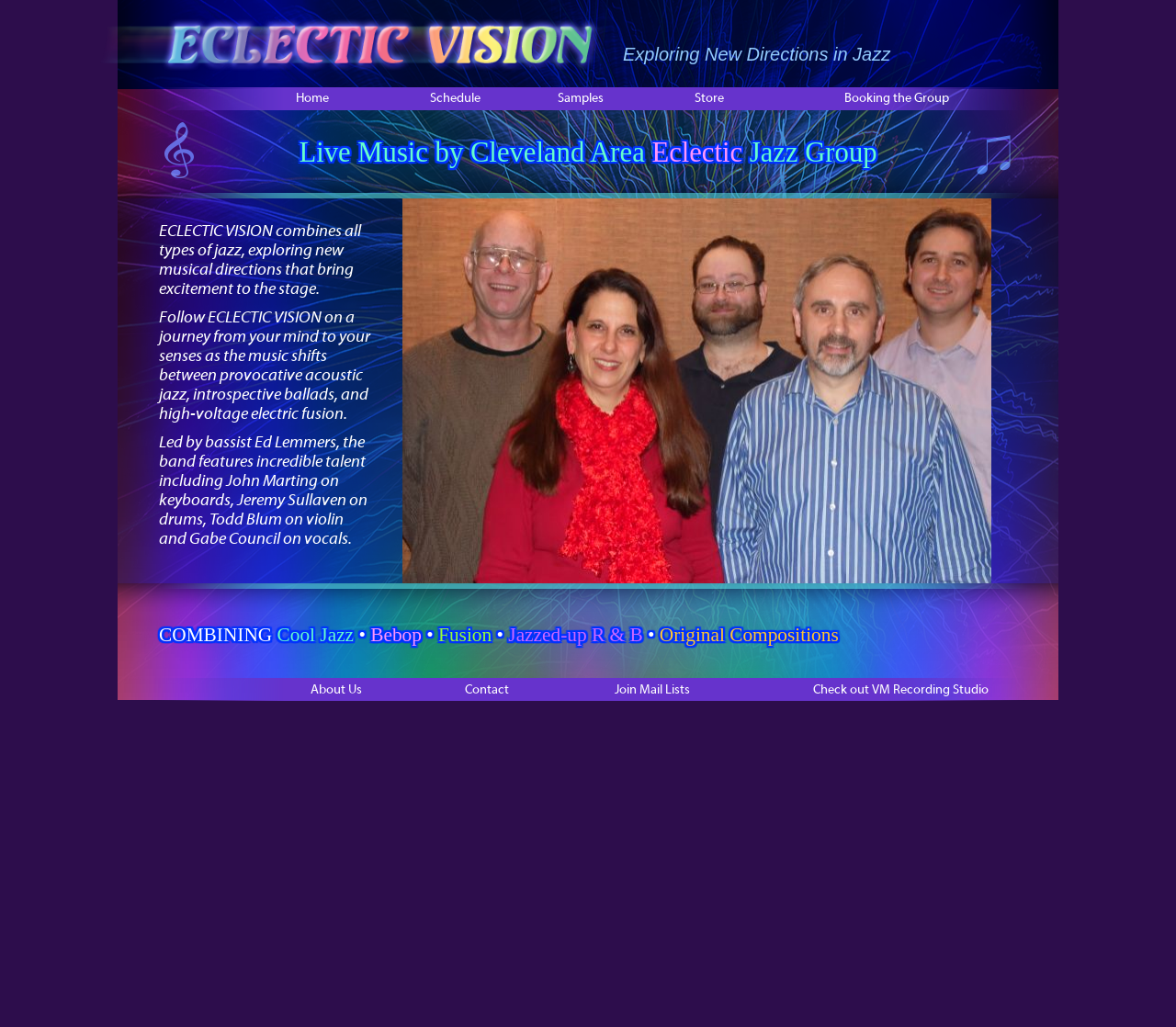Please provide the bounding box coordinates for the element that needs to be clicked to perform the following instruction: "Read about the band's music style". The coordinates should be given as four float numbers between 0 and 1, i.e., [left, top, right, bottom].

[0.1, 0.112, 0.9, 0.157]